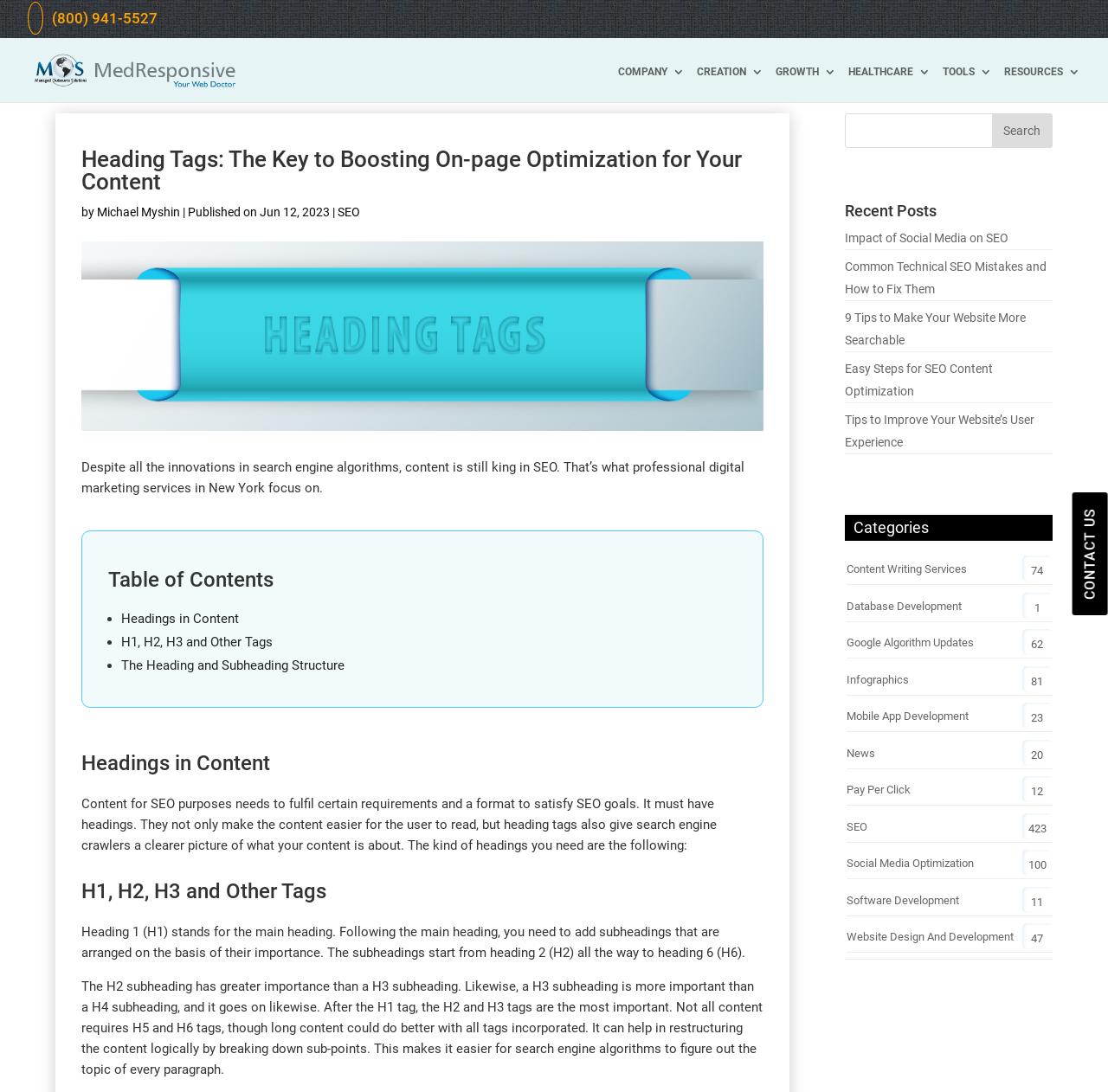Identify the bounding box coordinates of the clickable section necessary to follow the following instruction: "Read the 'Heading Tags: The Key to Boosting On-page Optimization for Your Content' article". The coordinates should be presented as four float numbers from 0 to 1, i.e., [left, top, right, bottom].

[0.073, 0.136, 0.689, 0.185]